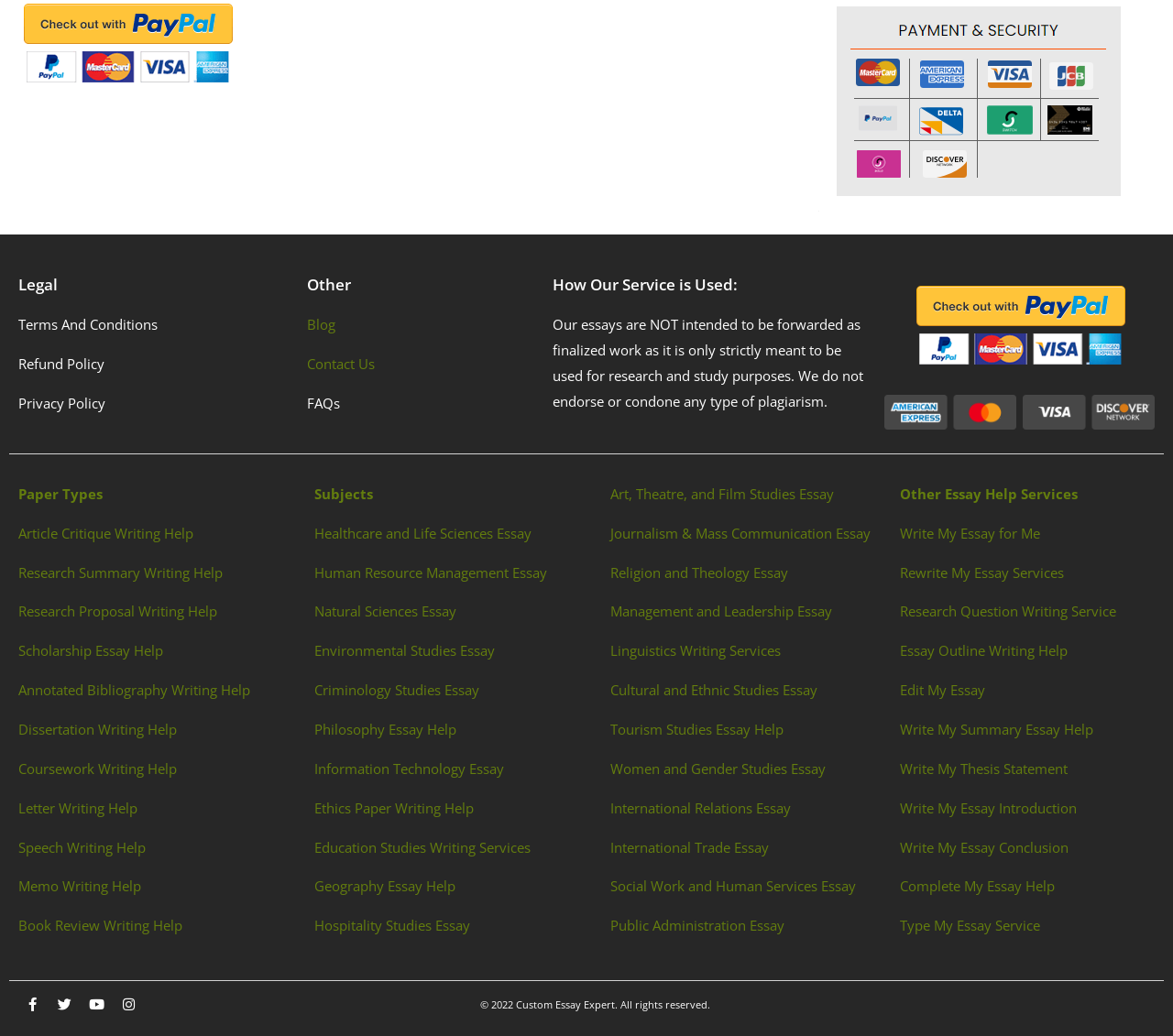Determine the bounding box for the UI element described here: "Notre point de vue compte!".

None